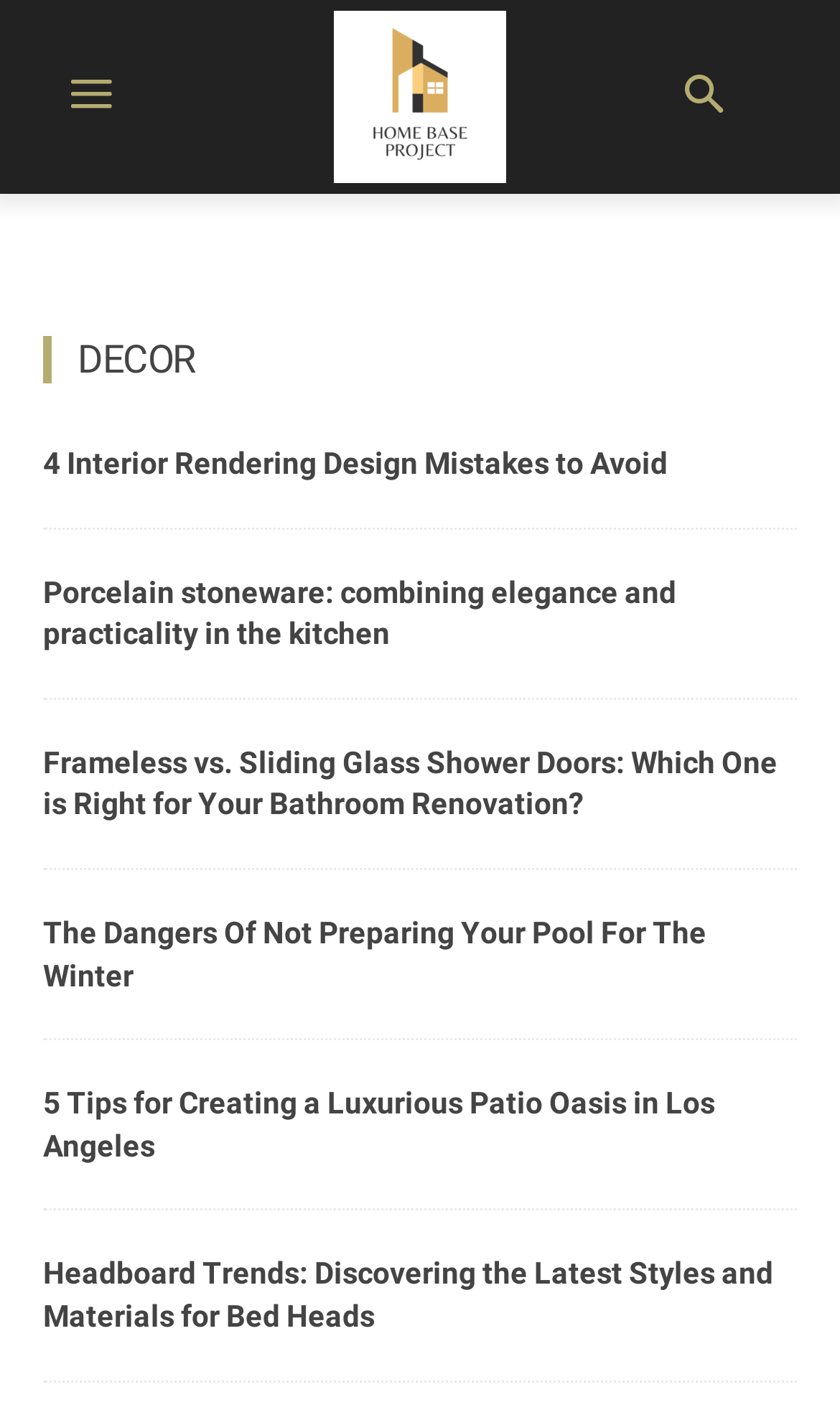What category of home services is emphasized on the webpage?
Using the image, elaborate on the answer with as much detail as possible.

The webpage has a prominent StaticText element with the text 'DECOR', suggesting that home decoration is a key category of services or topics covered by the Home Base Project website.